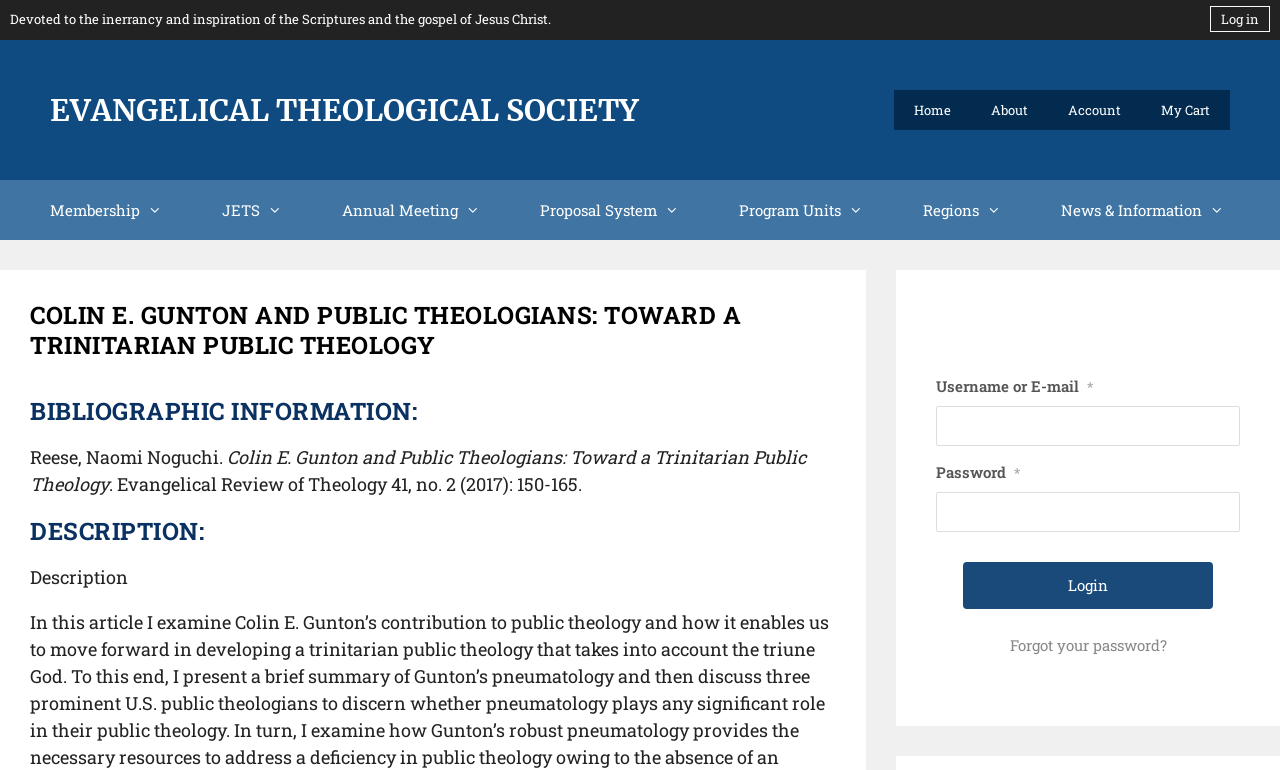Identify the bounding box coordinates for the region to click in order to carry out this instruction: "Listen to the virtual concert by Michał Szostak". Provide the coordinates using four float numbers between 0 and 1, formatted as [left, top, right, bottom].

None